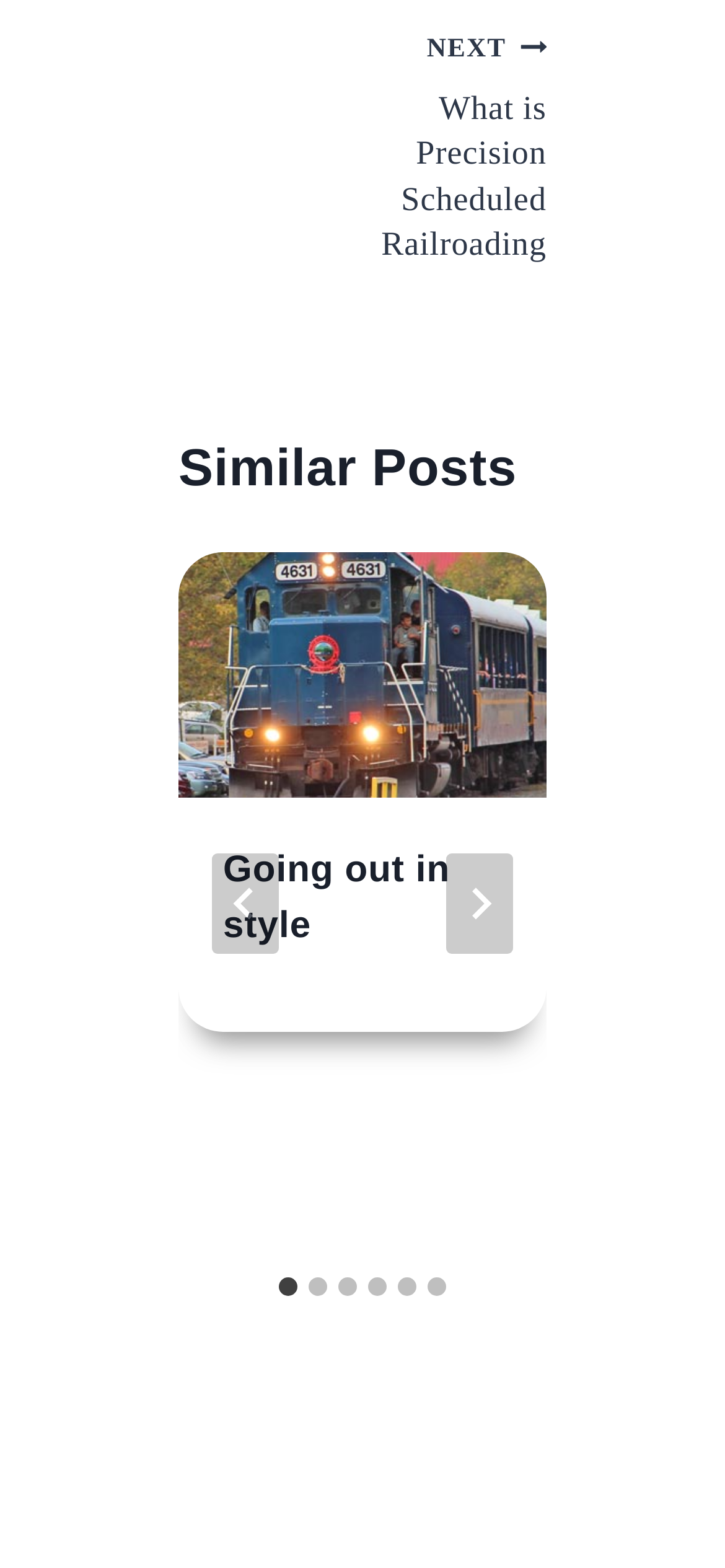Based on the image, give a detailed response to the question: What is the function of the 'Go to last slide' button?

The 'Go to last slide' button is located in the 'Similar Posts' section, and its function is to navigate to the last slide in the list of similar posts, allowing the user to quickly access the last slide.